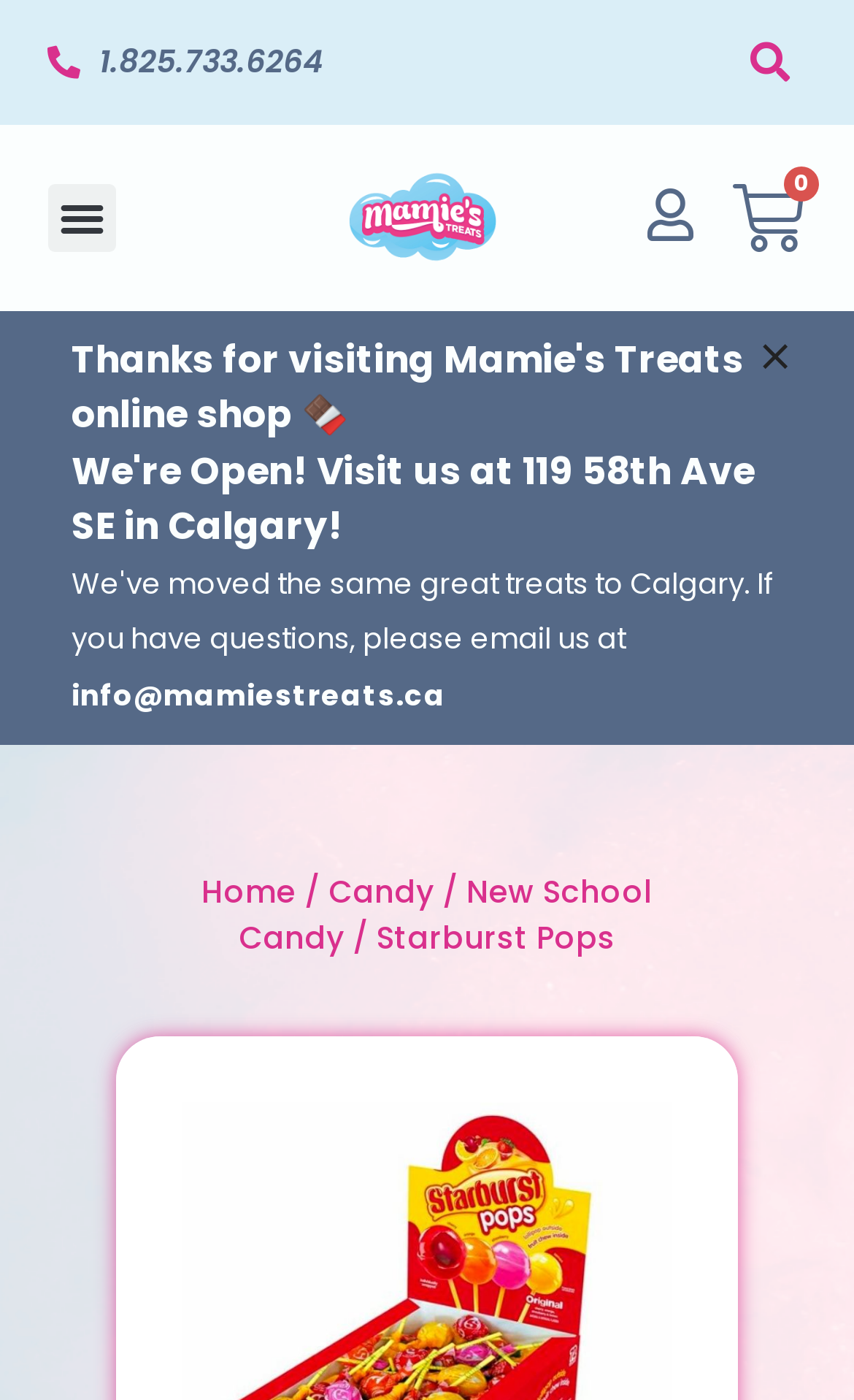Identify the bounding box of the HTML element described here: "Search". Provide the coordinates as four float numbers between 0 and 1: [left, top, right, bottom].

[0.86, 0.019, 0.944, 0.07]